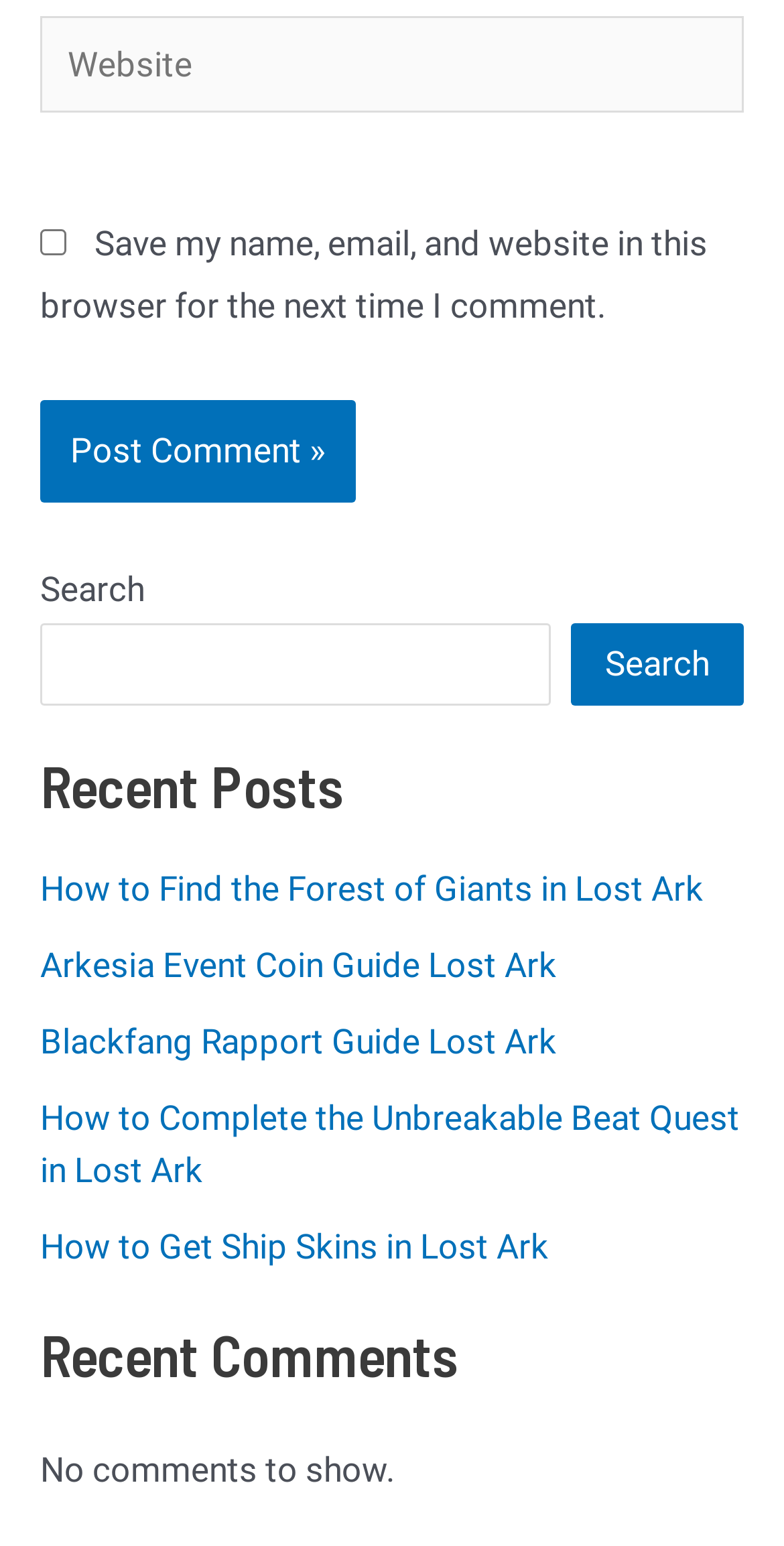Identify the bounding box for the given UI element using the description provided. Coordinates should be in the format (top-left x, top-left y, bottom-right x, bottom-right y) and must be between 0 and 1. Here is the description: name="submit" value="Post Comment »"

[0.051, 0.258, 0.454, 0.326]